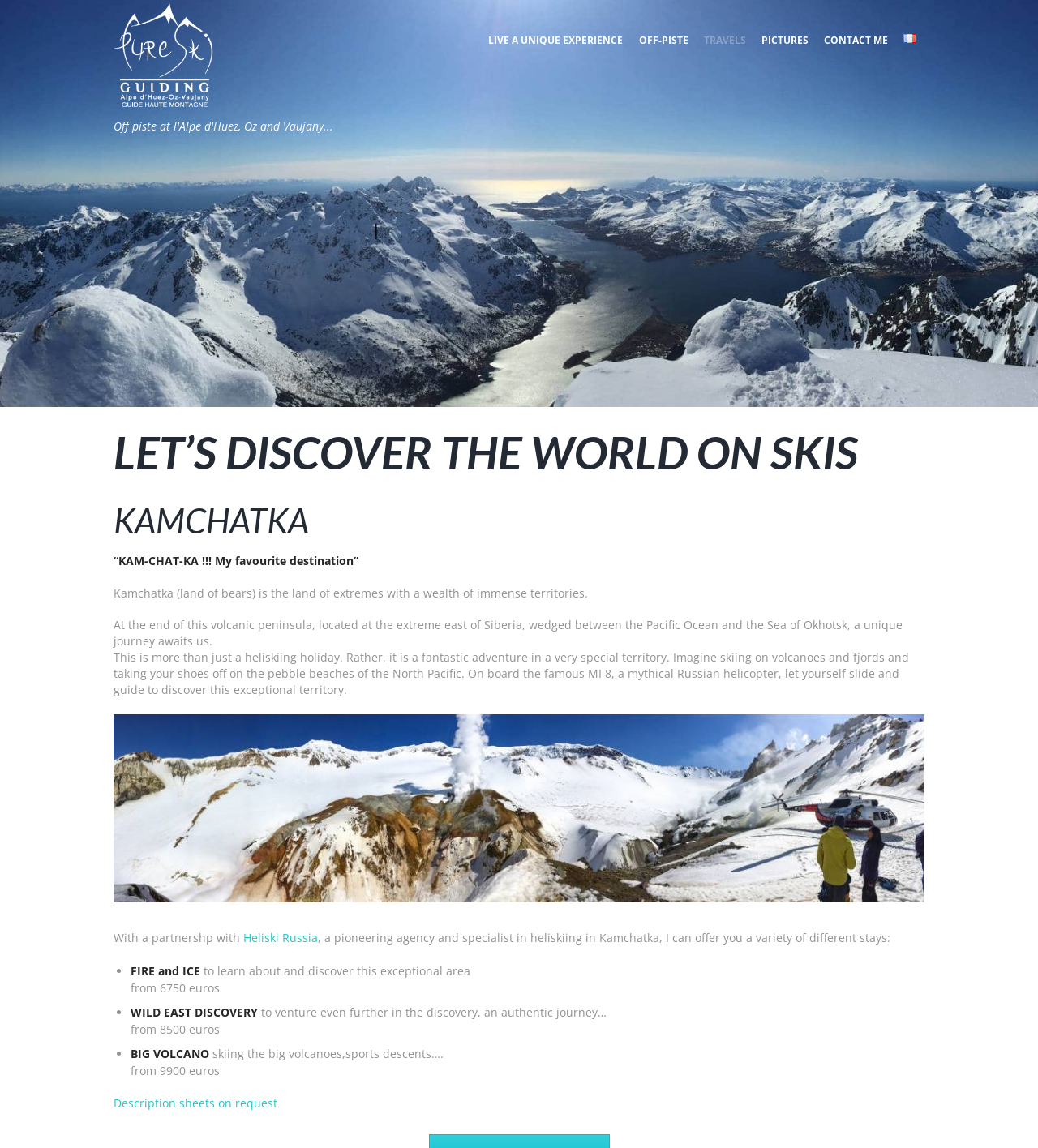Please identify the bounding box coordinates of the clickable area that will allow you to execute the instruction: "Contact Denis through 'CONTACT ME'".

[0.786, 0.0, 0.863, 0.068]